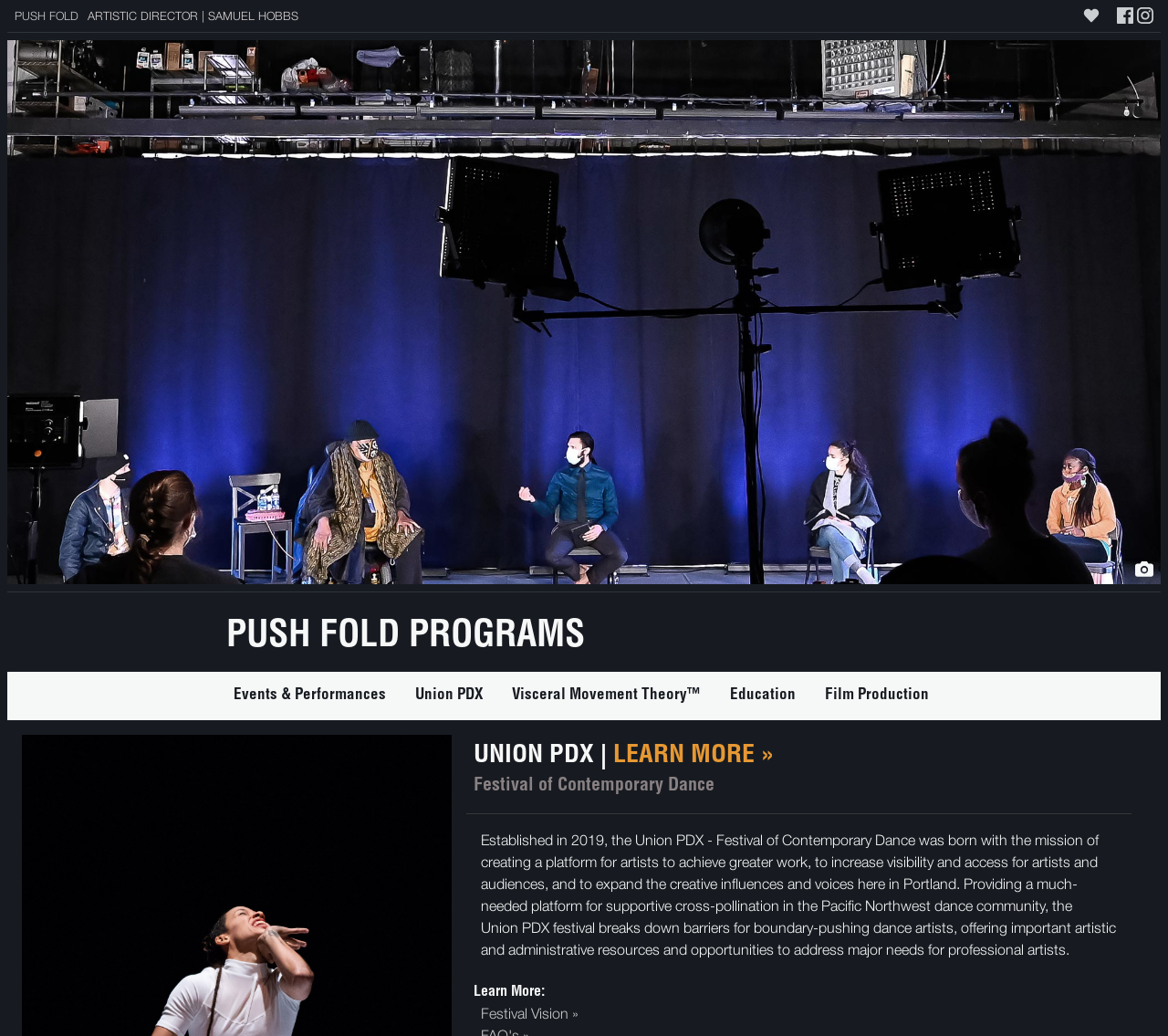What is the purpose of the Union PDX festival?
Answer the question with as much detail as possible.

The answer can be found by looking at the static text element 'Established in 2019, the Union PDX - Festival of Contemporary Dance was born with the mission of creating a platform for artists...' which indicates that the purpose of the Union PDX festival is to create a platform for artists.